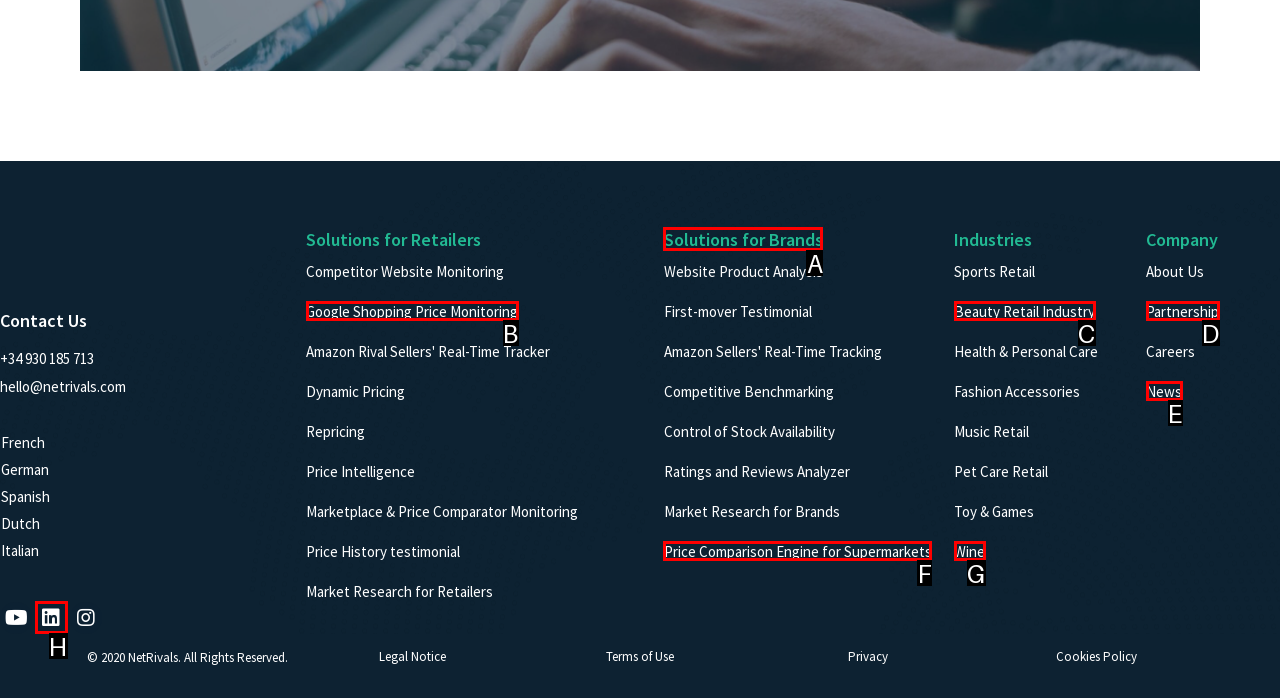Match the following description to a UI element: Price Comparison Engine for Supermarkets
Provide the letter of the matching option directly.

F